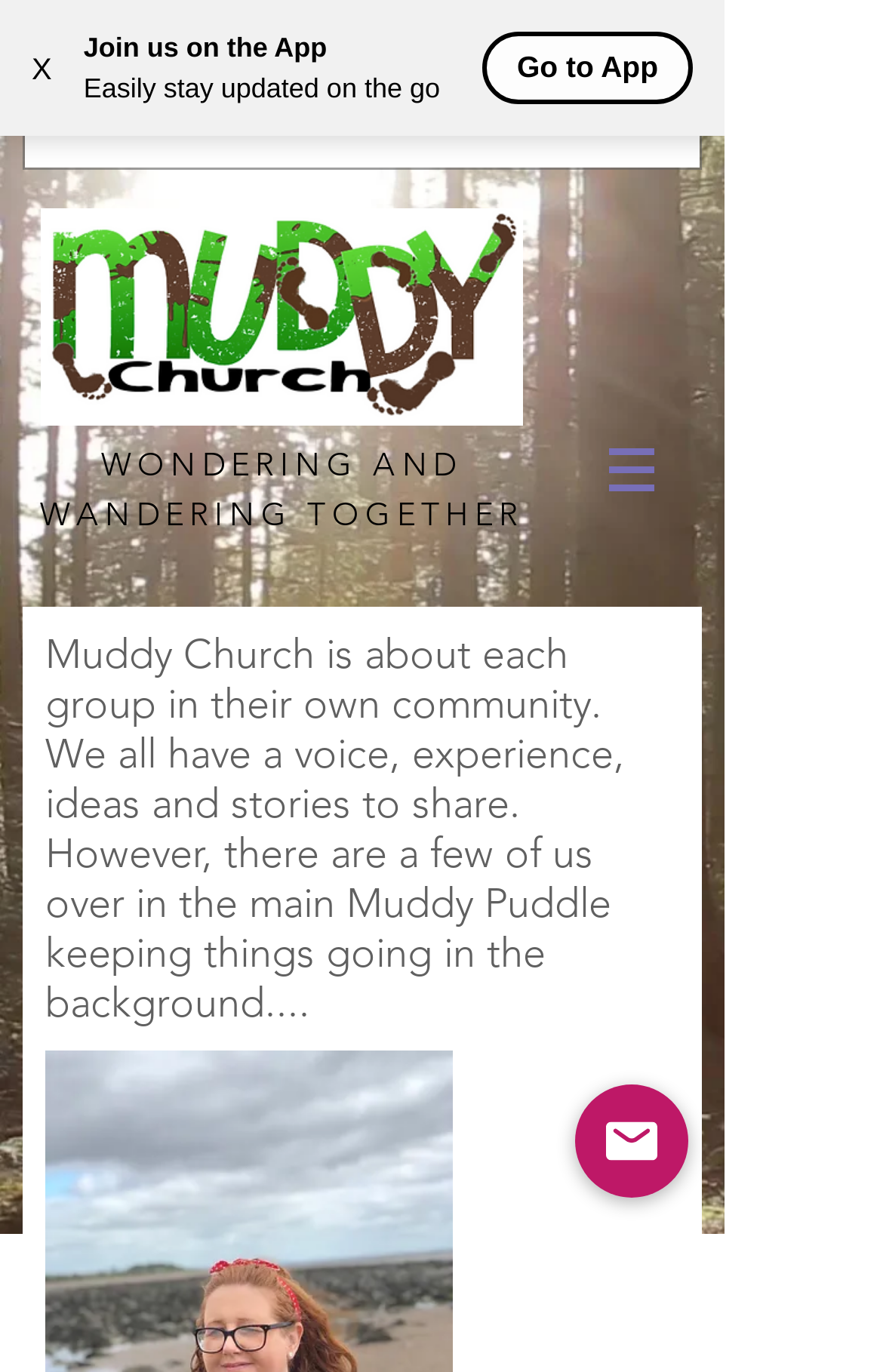Analyze the image and deliver a detailed answer to the question: What is the theme of the image on the webpage?

The image on the webpage, 'Screenshot 2020-07-01 at 15.28.54.png', appears to be a screenshot of a community gathering or event, suggesting that the theme of the image is community-related.